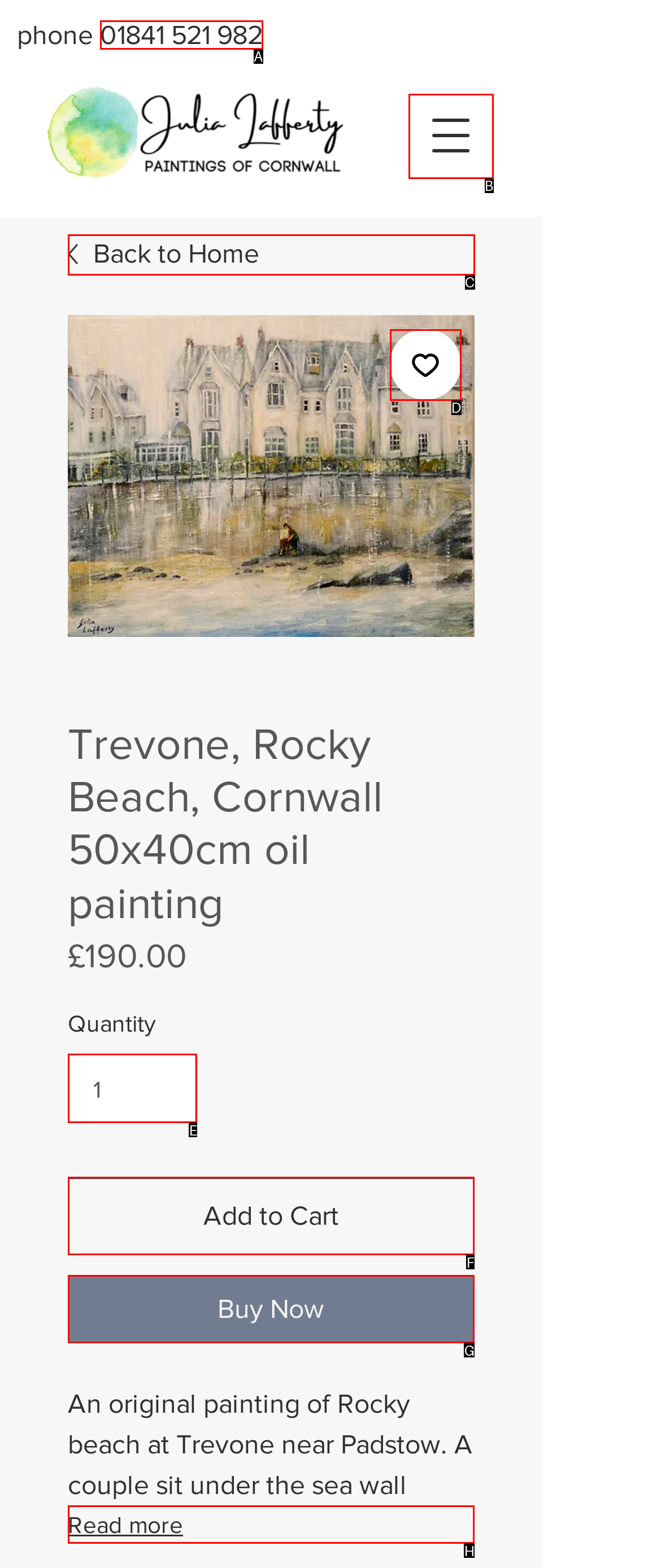Tell me which one HTML element best matches the description: Read more Answer with the option's letter from the given choices directly.

H